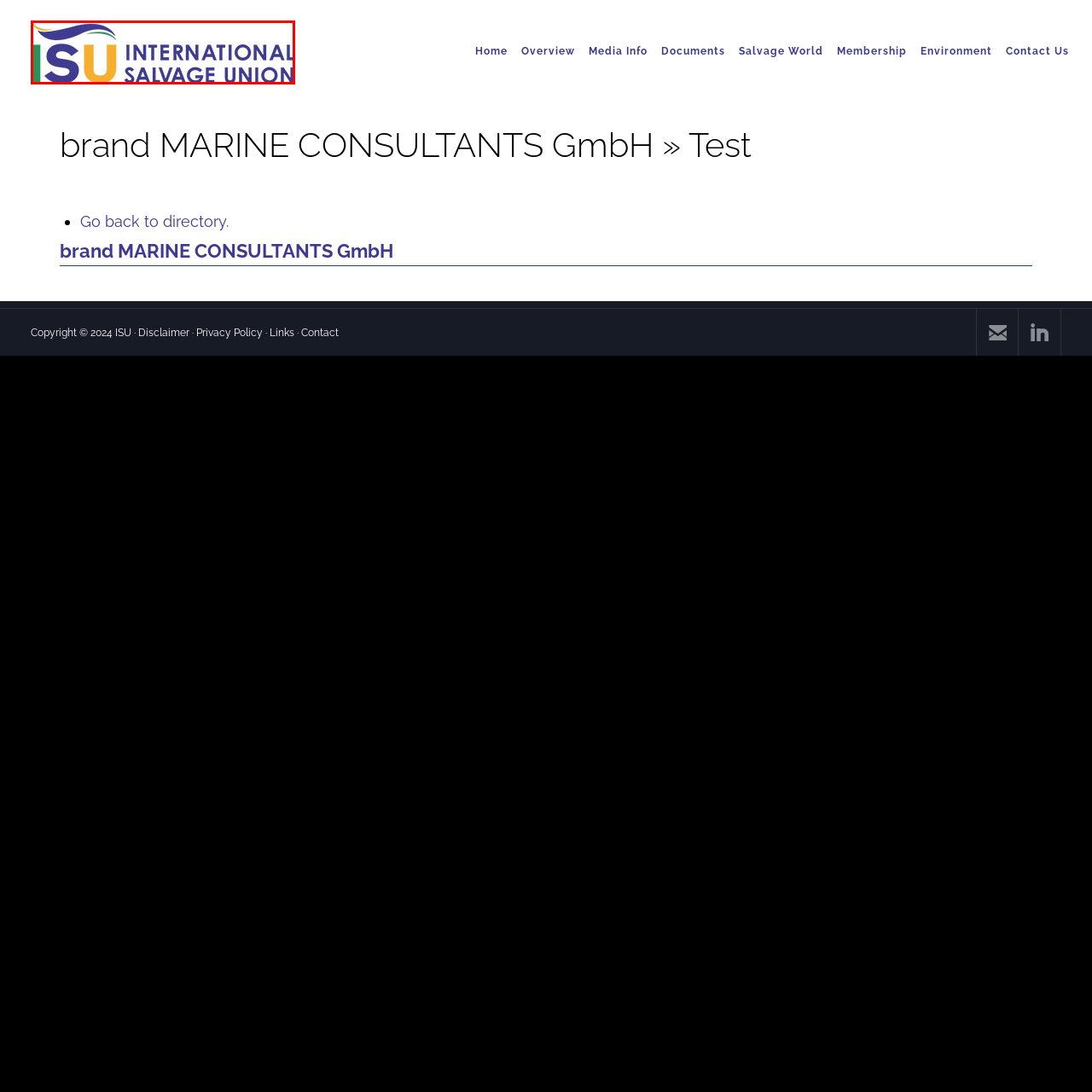Examine the image inside the red bounding box and deliver a thorough answer to the question that follows, drawing information from the image: What is the purpose of the ISU logo?

The ISU logo serves as a visual identifier for the organization within its communications and branding, representing the organization's commitment to promoting safety and efficiency in maritime salvage and the preservation of life and cargo at sea.